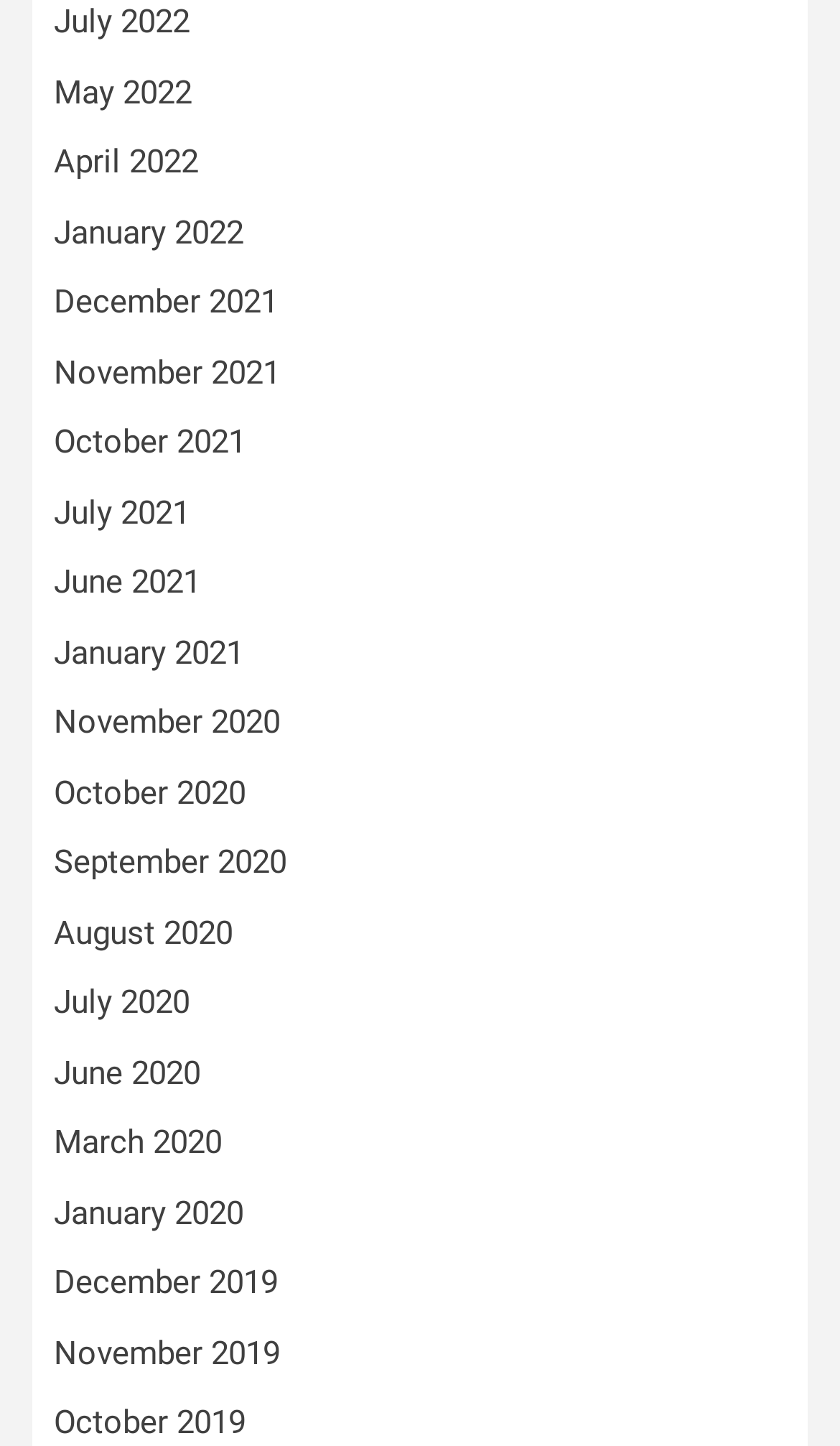Provide a one-word or one-phrase answer to the question:
How many links are there for the year 2022?

4